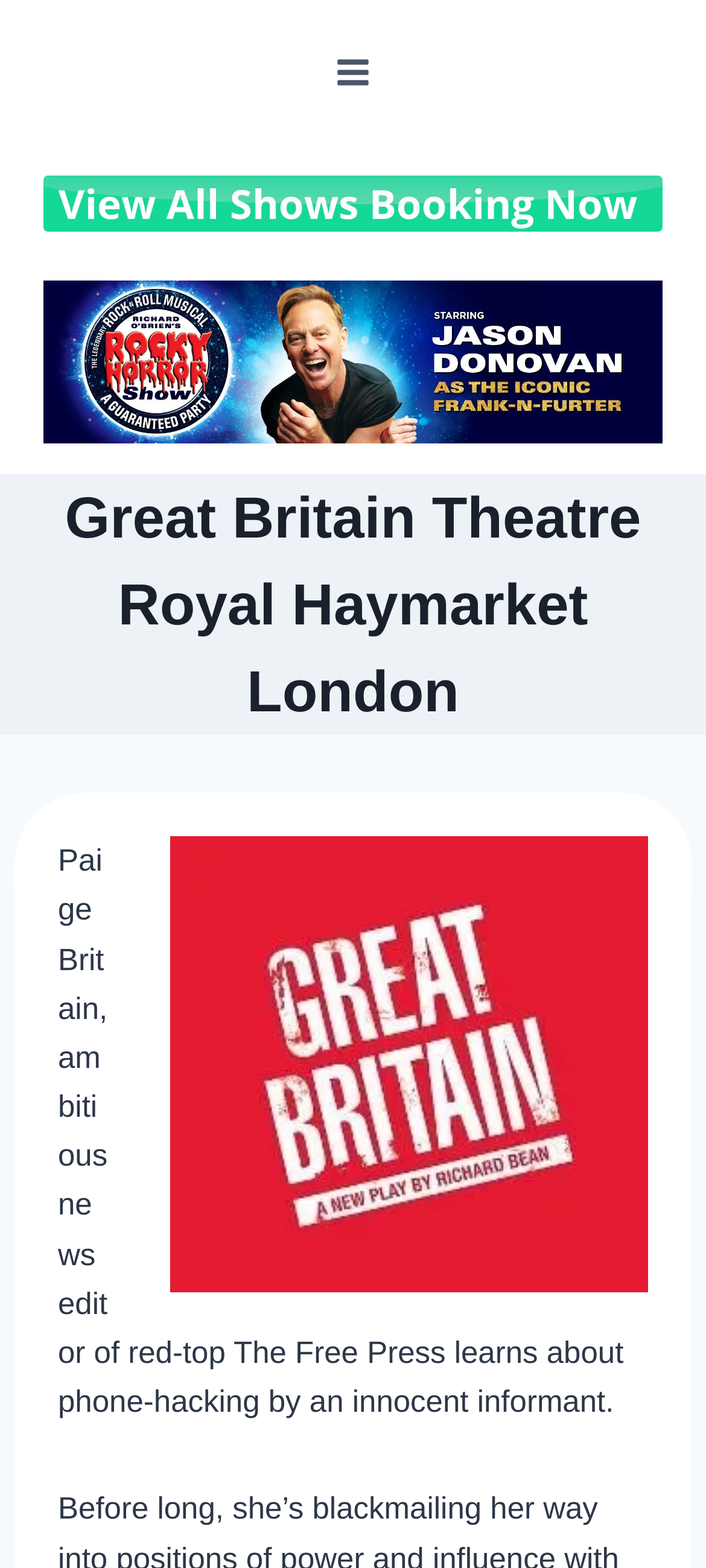Analyze and describe the webpage in a detailed narrative.

The webpage appears to be promoting a play called "Great Britain" at the Theatre Royal Haymarket in London. At the top right corner, there is a button to open a menu, accompanied by a small image of a toggle menu icon. 

Below the top section, there are two prominent links, one for "Last Minute Theatre Tickets" and another for "The Rocky Horror Show Tickets", both of which have accompanying images. These links take up most of the width of the page.

Further down, there is a large heading that reads "Great Britain Theatre Royal Haymarket London". Below this heading, there is a large image related to the play, taking up most of the page's width. 

Underneath the image, there is a brief summary of the play, which describes the story of Paige Britain, an ambitious news editor who learns about phone-hacking and uses it to blackmail her way into positions of power and influence.